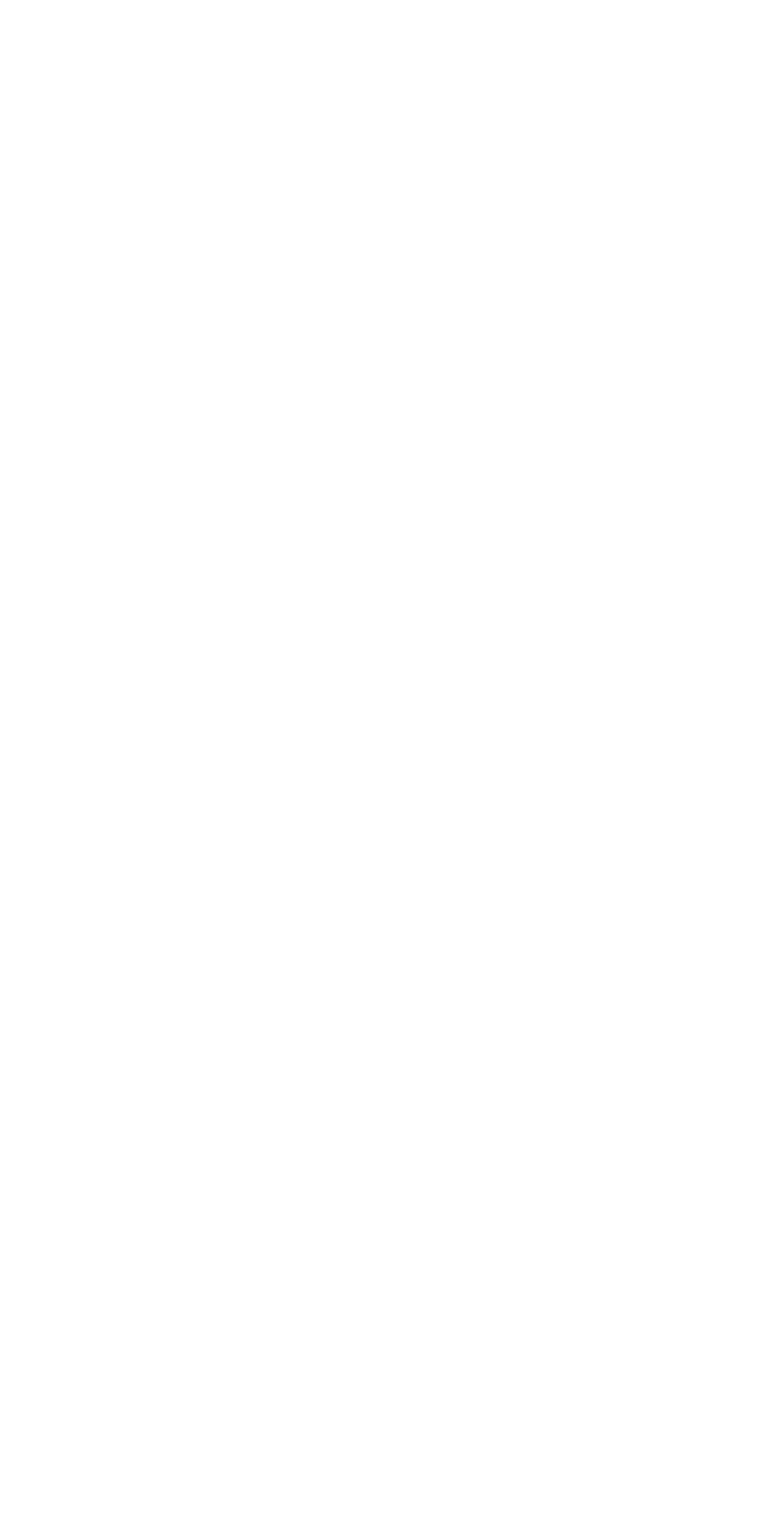Find the bounding box coordinates of the element to click in order to complete the given instruction: "Learn more about Contractor License Bond Insurance in Rialto."

[0.231, 0.649, 0.351, 0.673]